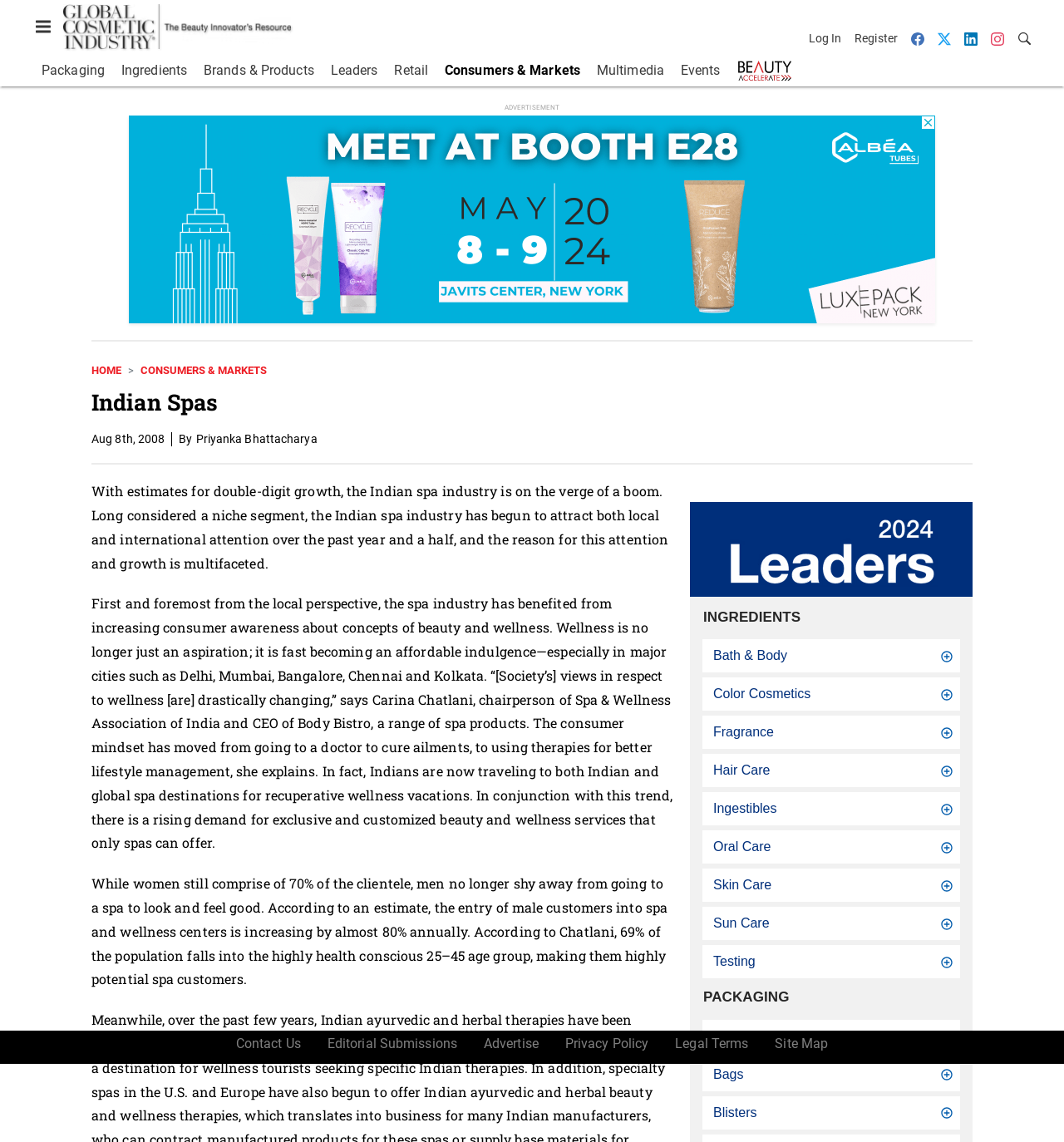Respond to the following query with just one word or a short phrase: 
What is the percentage of women in the spa clientele?

70%